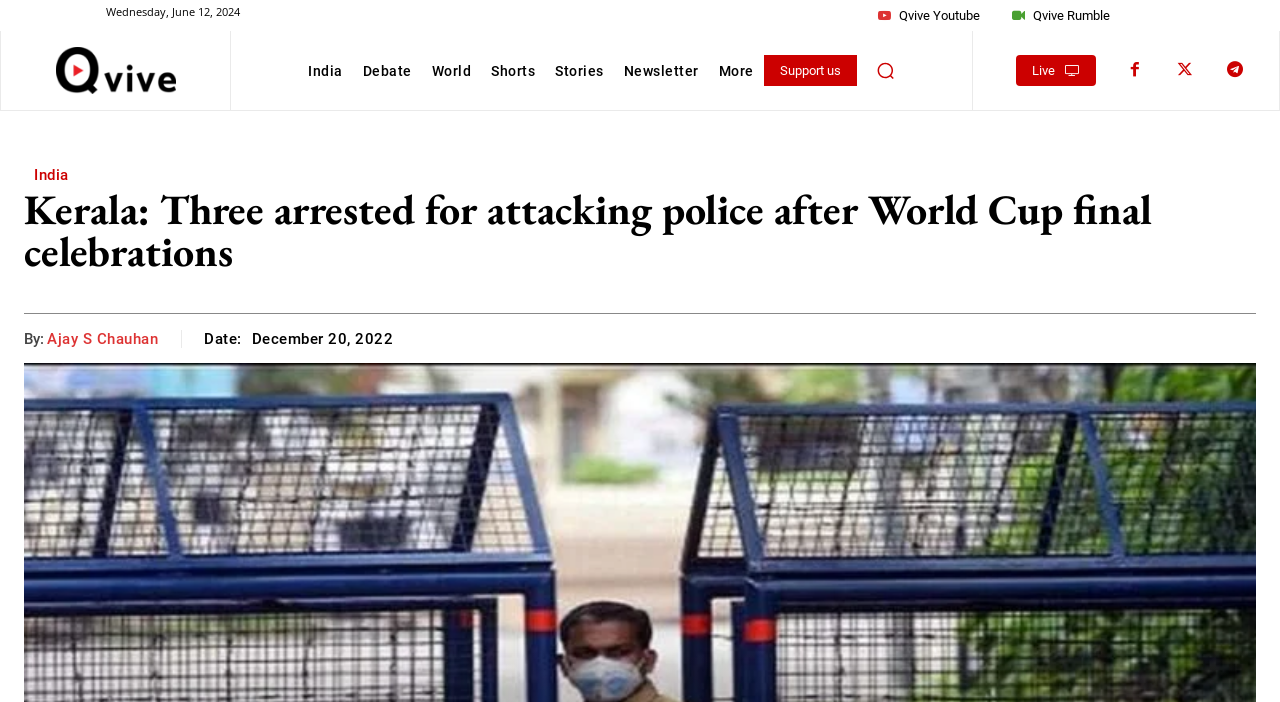Extract the bounding box coordinates of the UI element described: "Ajay S Chauhan". Provide the coordinates in the format [left, top, right, bottom] with values ranging from 0 to 1.

[0.037, 0.469, 0.123, 0.495]